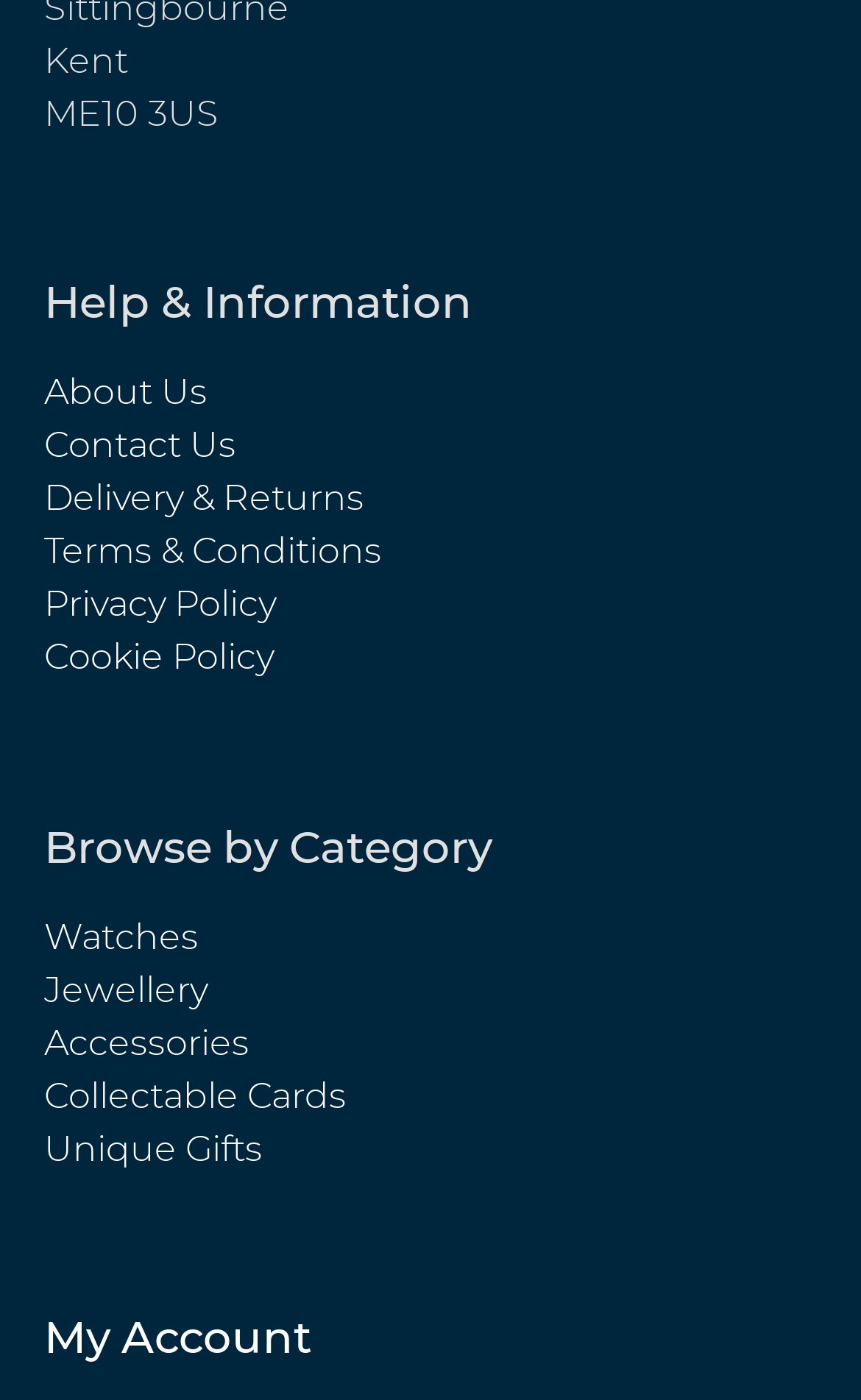Determine the bounding box coordinates of the section I need to click to execute the following instruction: "Access My Account". Provide the coordinates as four float numbers between 0 and 1, i.e., [left, top, right, bottom].

[0.051, 0.941, 0.362, 0.973]